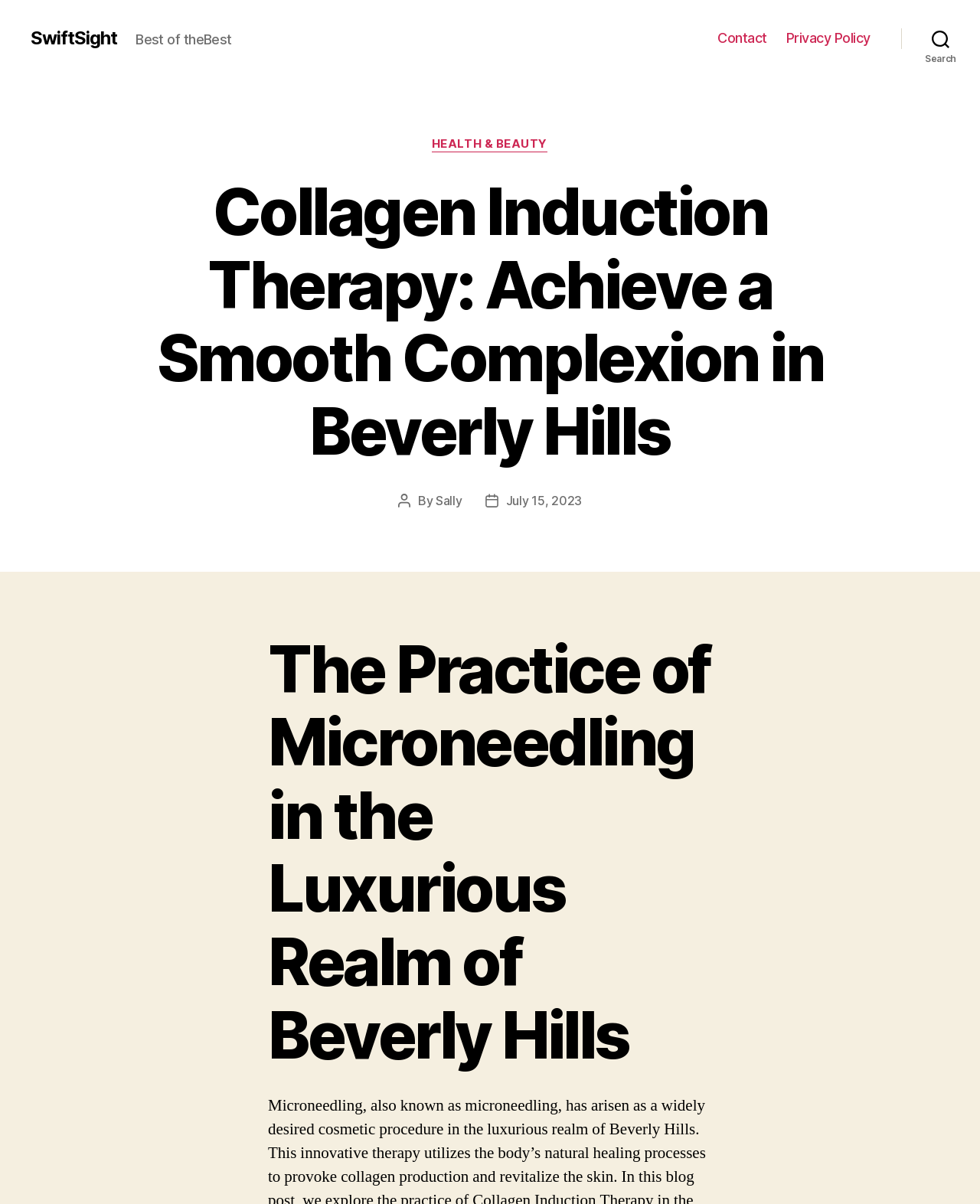Construct a comprehensive caption that outlines the webpage's structure and content.

The webpage is about Collagen Induction Therapy, specifically in Beverly Hills, and is provided by SwiftSight. At the top left, there is a link to SwiftSight, followed by a static text "Best of the Best". On the top right, there is a horizontal navigation menu with two links: "Contact" and "Privacy Policy". Next to the navigation menu, there is a search button.

Below the top section, there is a header area with several elements. A static text "Categories" is located at the center, with a link "HEALTH & BEAUTY" to its left. The main heading "Collagen Induction Therapy: Achieve a Smooth Complexion in Beverly Hills" is positioned below the categories section, spanning almost the entire width of the page.

Under the main heading, there is an author section with a static text "Post author", followed by a "By" label and a link to the author's name, "Sally". Next to the author section, there is a post date section with a static text "Post date" and a link to the date "July 15, 2023".

The main content of the page starts with a heading "The Practice of Microneedling in the Luxurious Realm of Beverly Hills", which is positioned below the author and post date sections.